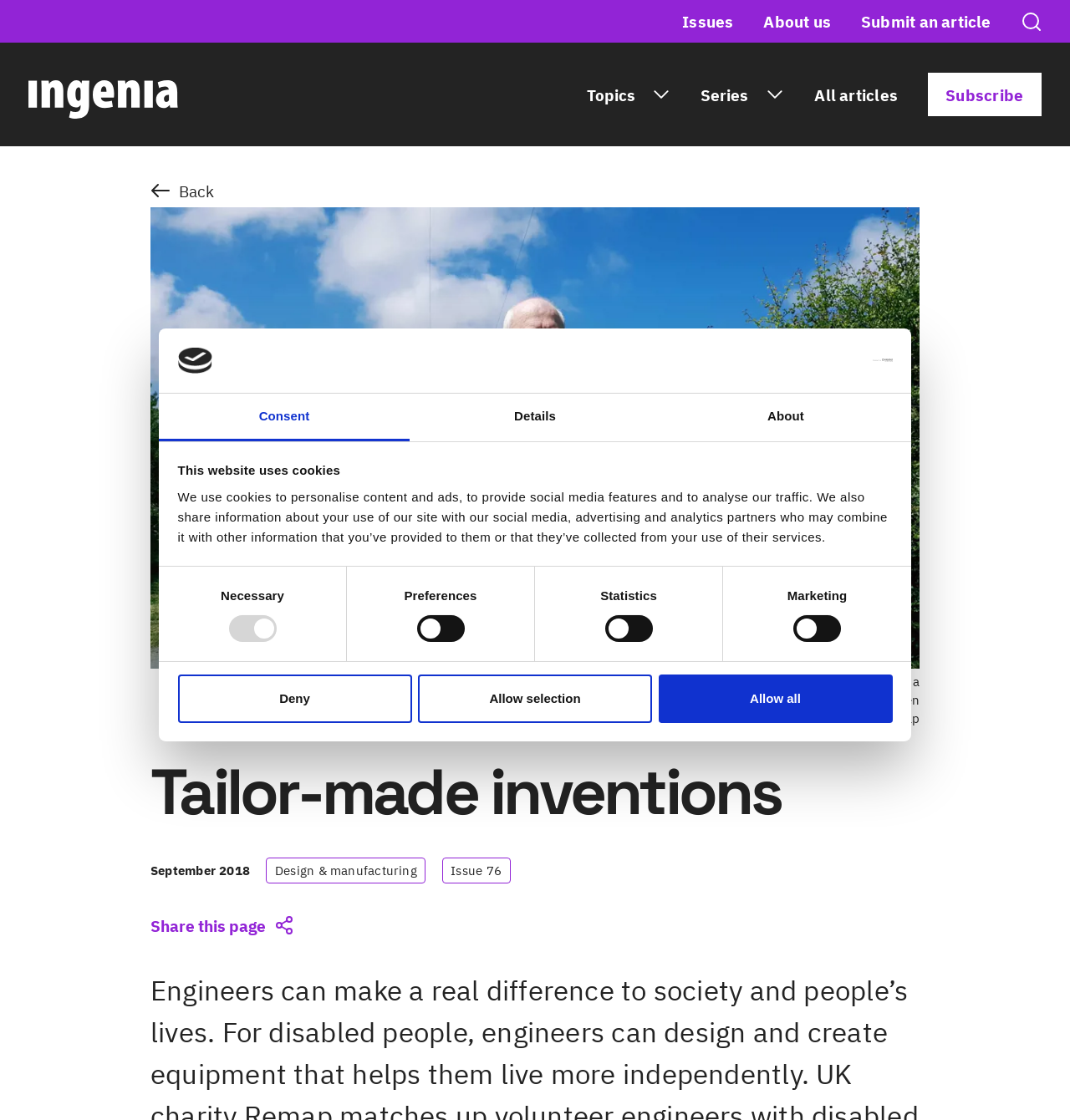Could you highlight the region that needs to be clicked to execute the instruction: "Click the 'Home' link"?

[0.027, 0.072, 0.167, 0.097]